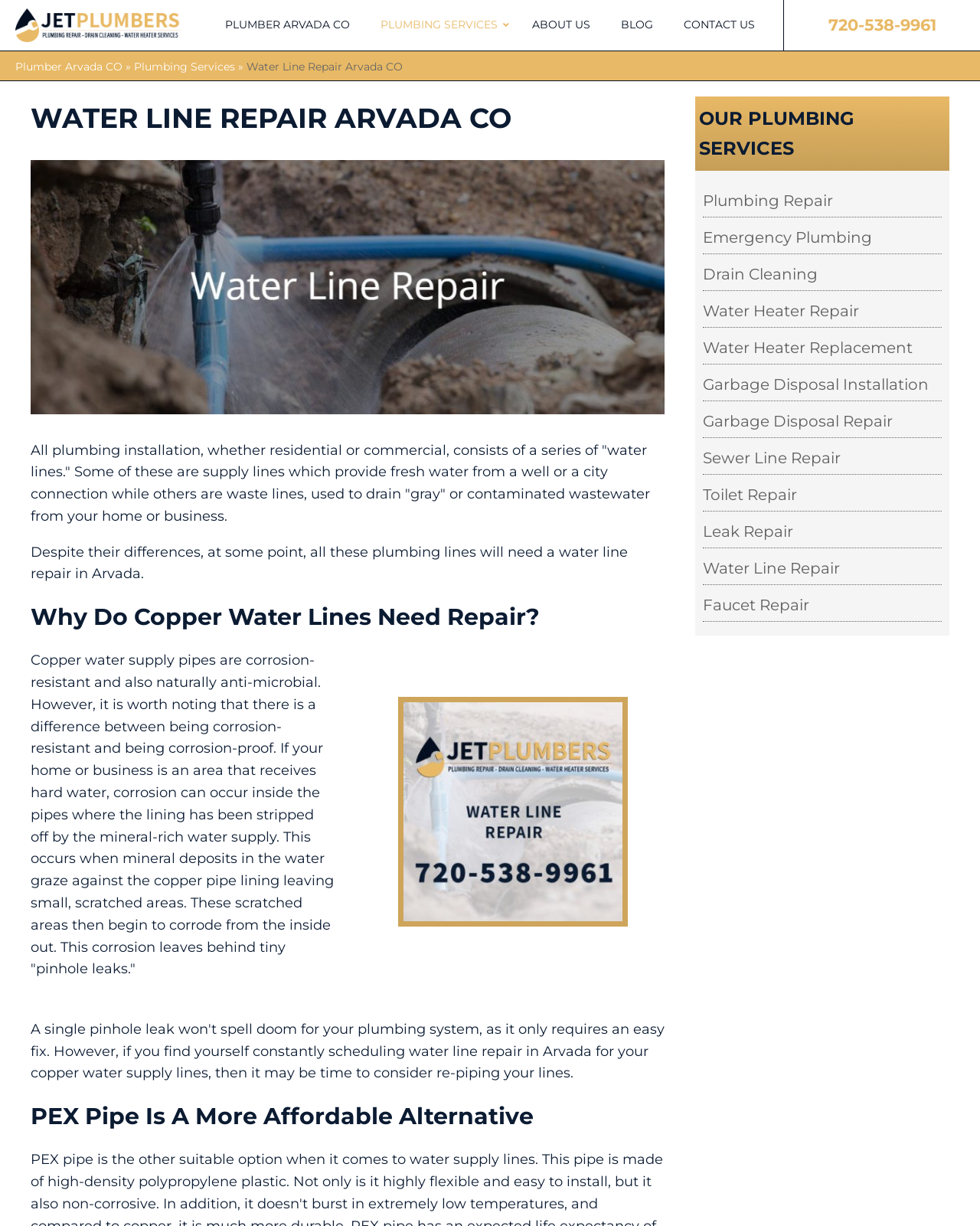Describe all the key features of the webpage in detail.

The webpage is about water line repair services in Arvada, Colorado, provided by Jet Plumbers. At the top left corner, there is a logo of Jet Plumbers, accompanied by a navigation menu with links to "PLUMBER ARVADA CO", "PLUMBING SERVICES", "ABOUT US", "BLOG", and "CONTACT US". Below the navigation menu, there is a breadcrumb navigation with links to "Plumber Arvada CO" and "Plumbing Services".

The main content of the webpage starts with a heading "WATER LINE REPAIR ARVADA CO", followed by a paragraph of text explaining the importance of water line repair in Arvada. The text is divided into three sections, each with a heading. The first section explains the concept of water lines and the need for repair. The second section, "Why Do Copper Water Lines Need Repair?", discusses the corrosion of copper water supply pipes and the consequences of hard water. This section includes an image related to water line repair.

The third section, "PEX Pipe Is A More Affordable Alternative", is located at the bottom of the page. Below the main content, there is a section titled "OUR PLUMBING SERVICES" with links to various plumbing services, including plumbing repair, emergency plumbing, drain cleaning, and more. These links are arranged in a vertical list, taking up most of the right side of the page. At the top right corner, there is a phone number "720-538-9961" for users to call for a free water line repair estimate.